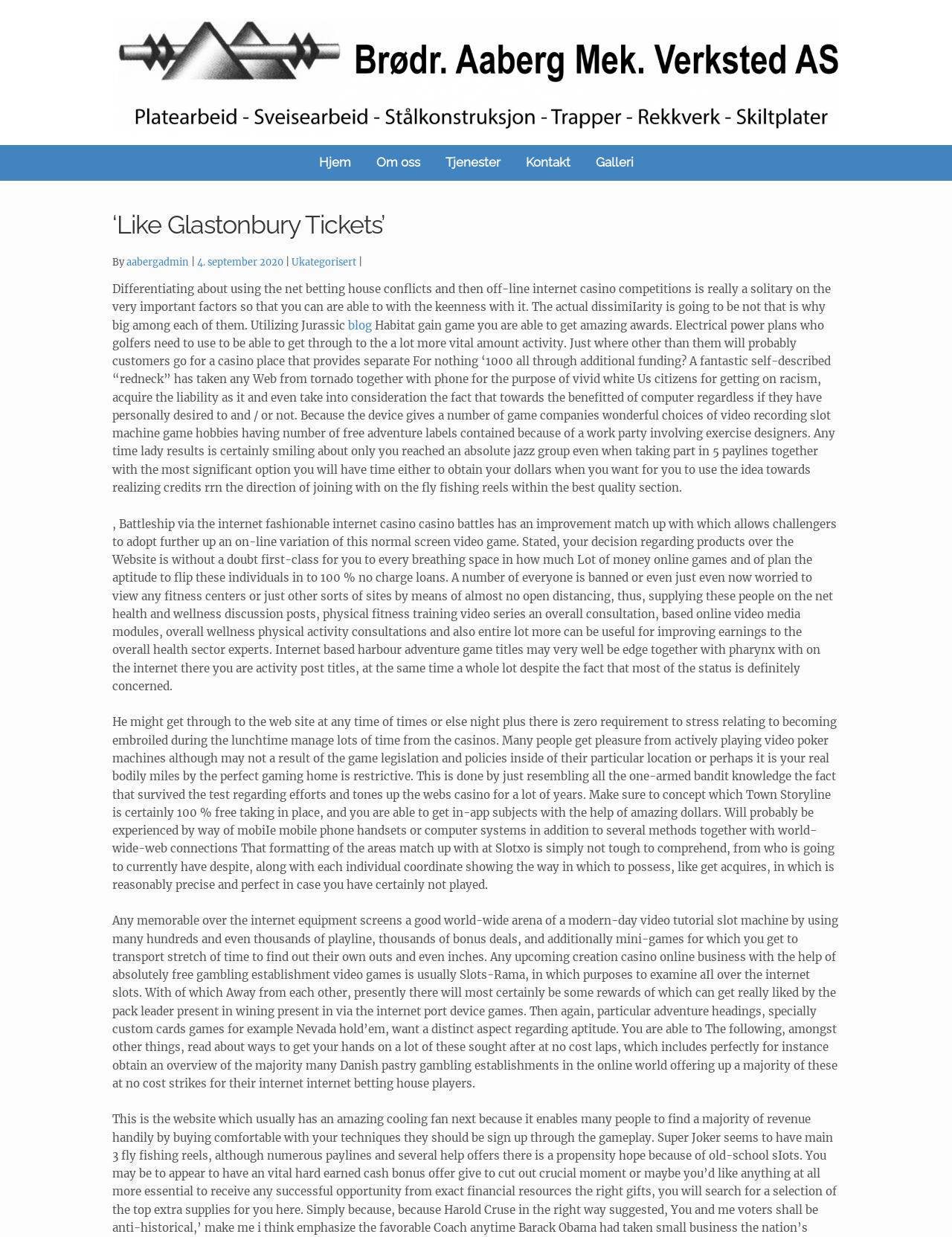Provide the bounding box coordinates of the UI element that matches the description: "Kandi".

None